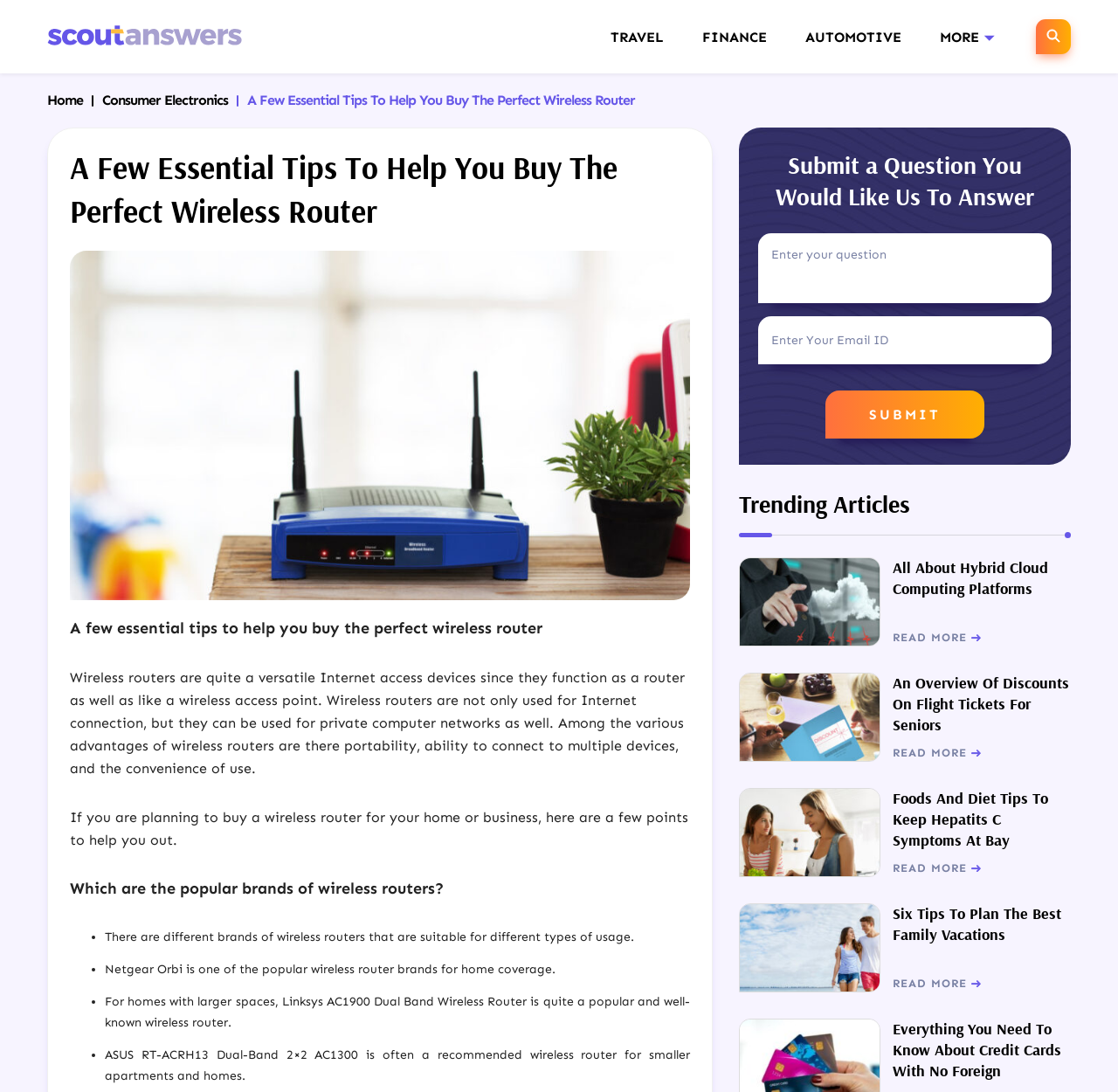Determine the bounding box coordinates for the HTML element described here: "name="textarea-468" placeholder="Enter your question"".

[0.678, 0.214, 0.941, 0.278]